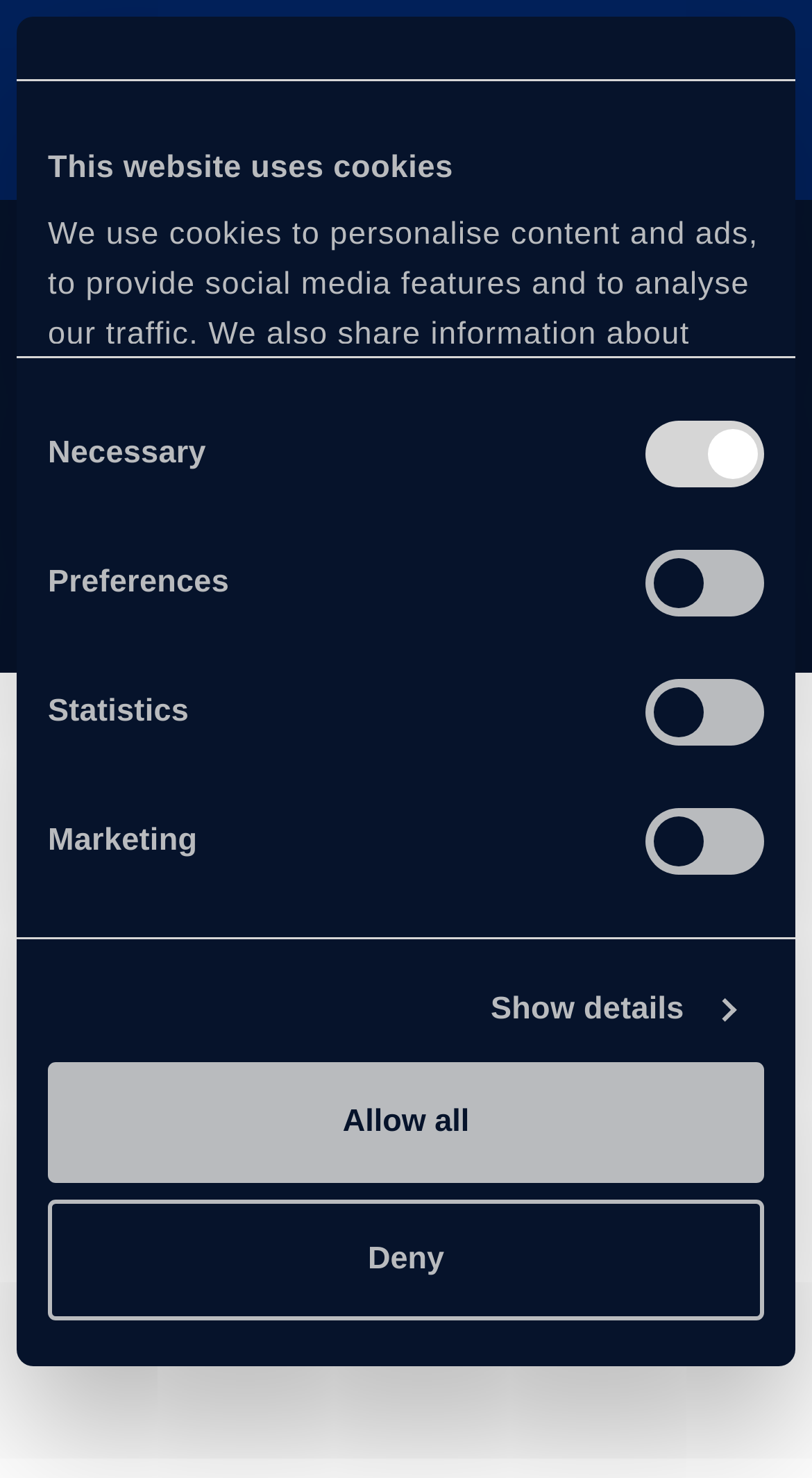Show the bounding box coordinates of the region that should be clicked to follow the instruction: "View corporate information."

[0.038, 0.92, 0.431, 0.948]